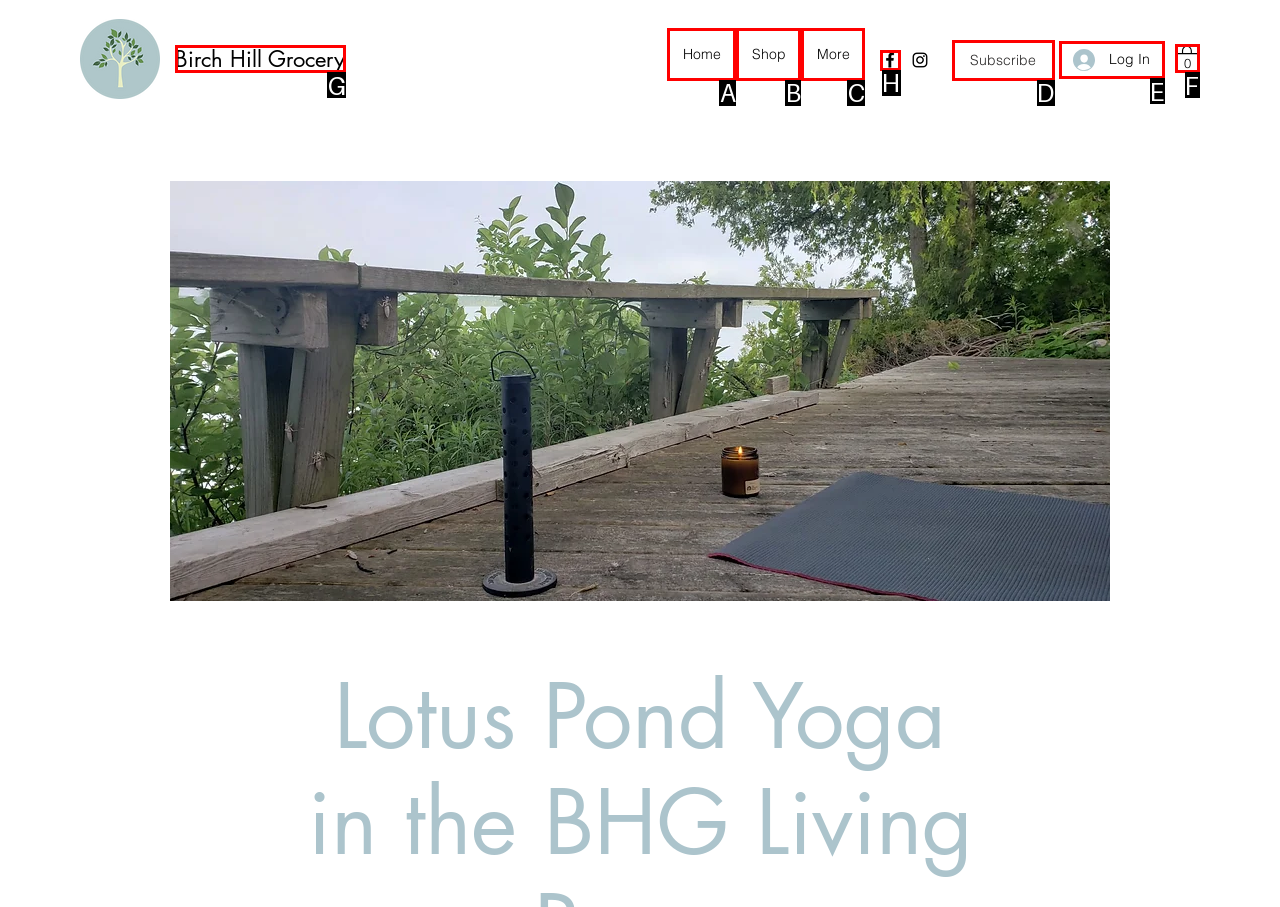Select the appropriate HTML element that needs to be clicked to finish the task: Click the Birch Hill Grocery link
Reply with the letter of the chosen option.

G